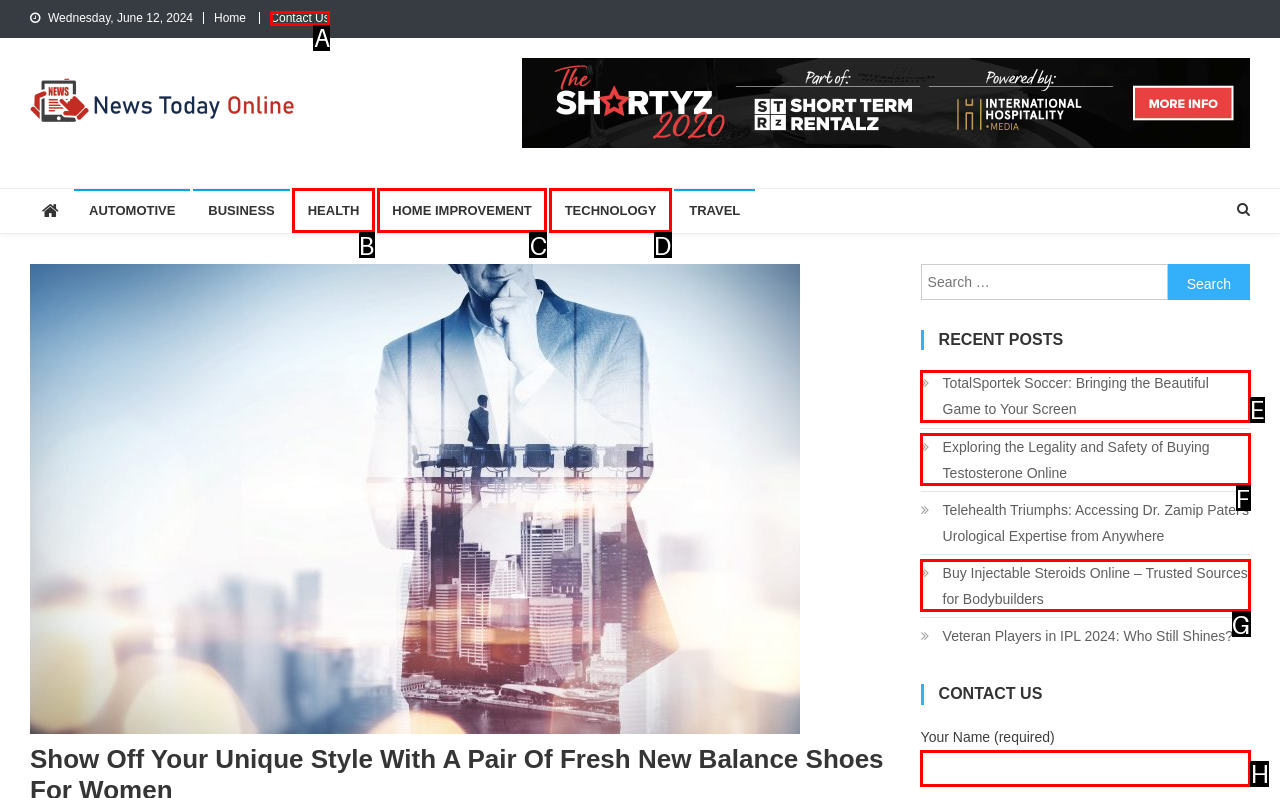Select the HTML element to finish the task: Enter your name Reply with the letter of the correct option.

H